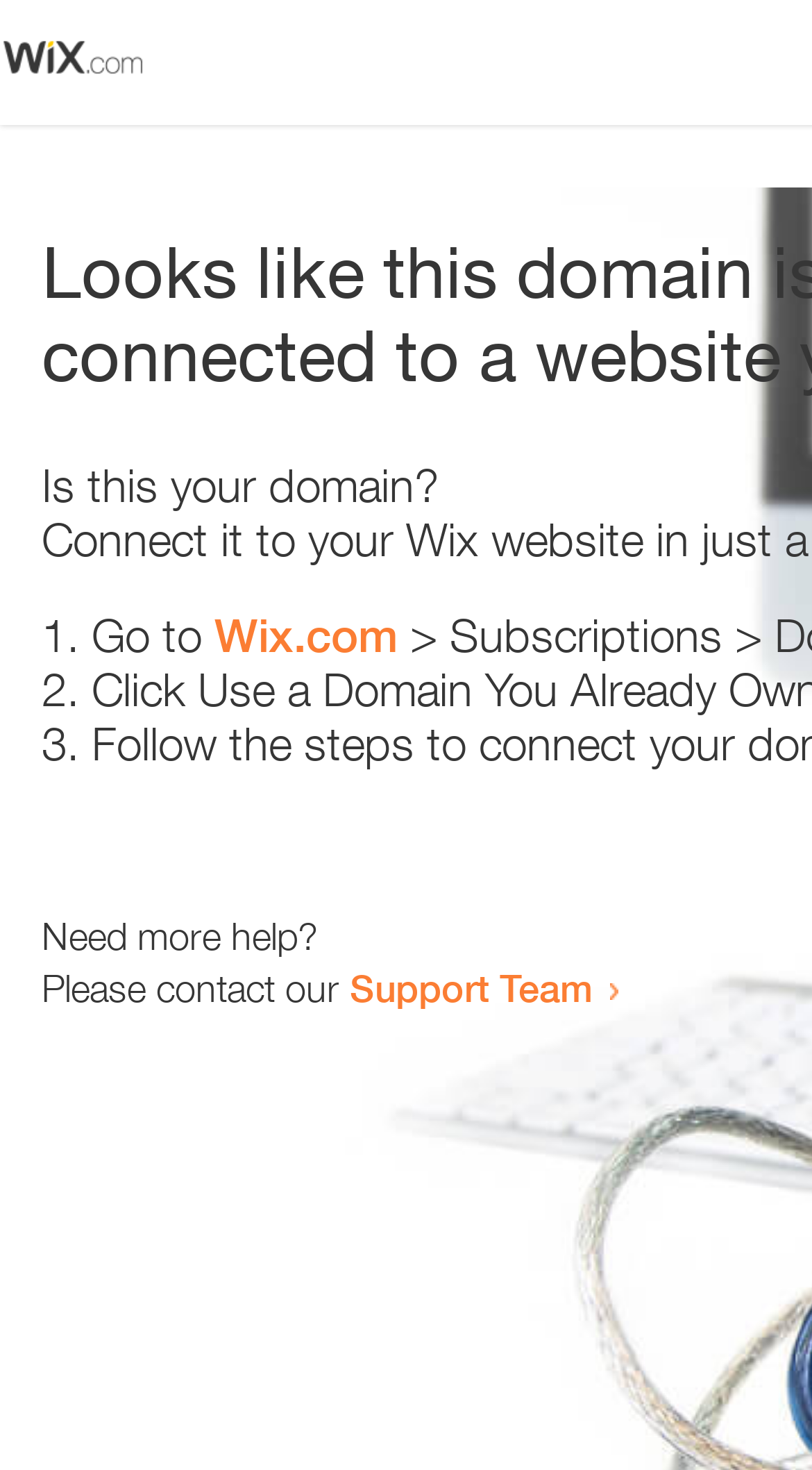How many list markers are present?
Based on the screenshot, provide your answer in one word or phrase.

3